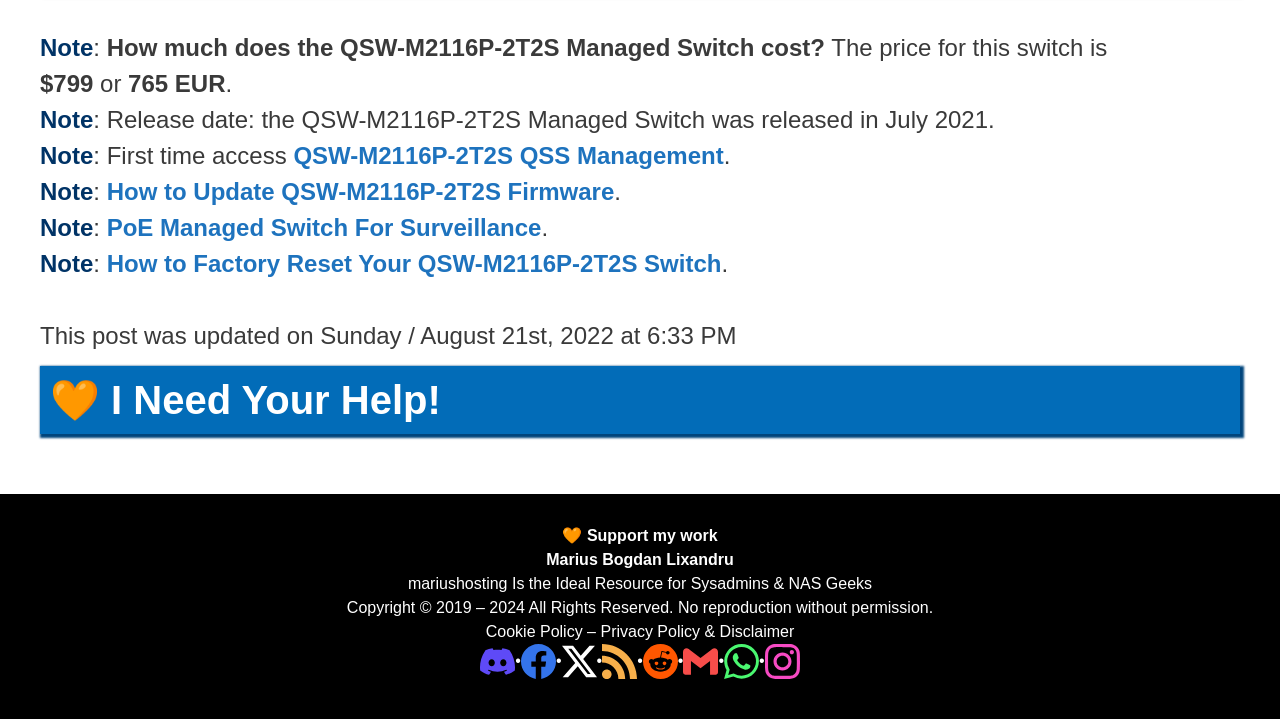Provide a brief response to the question below using one word or phrase:
Who is the author of the webpage?

Marius Bogdan Lixandru